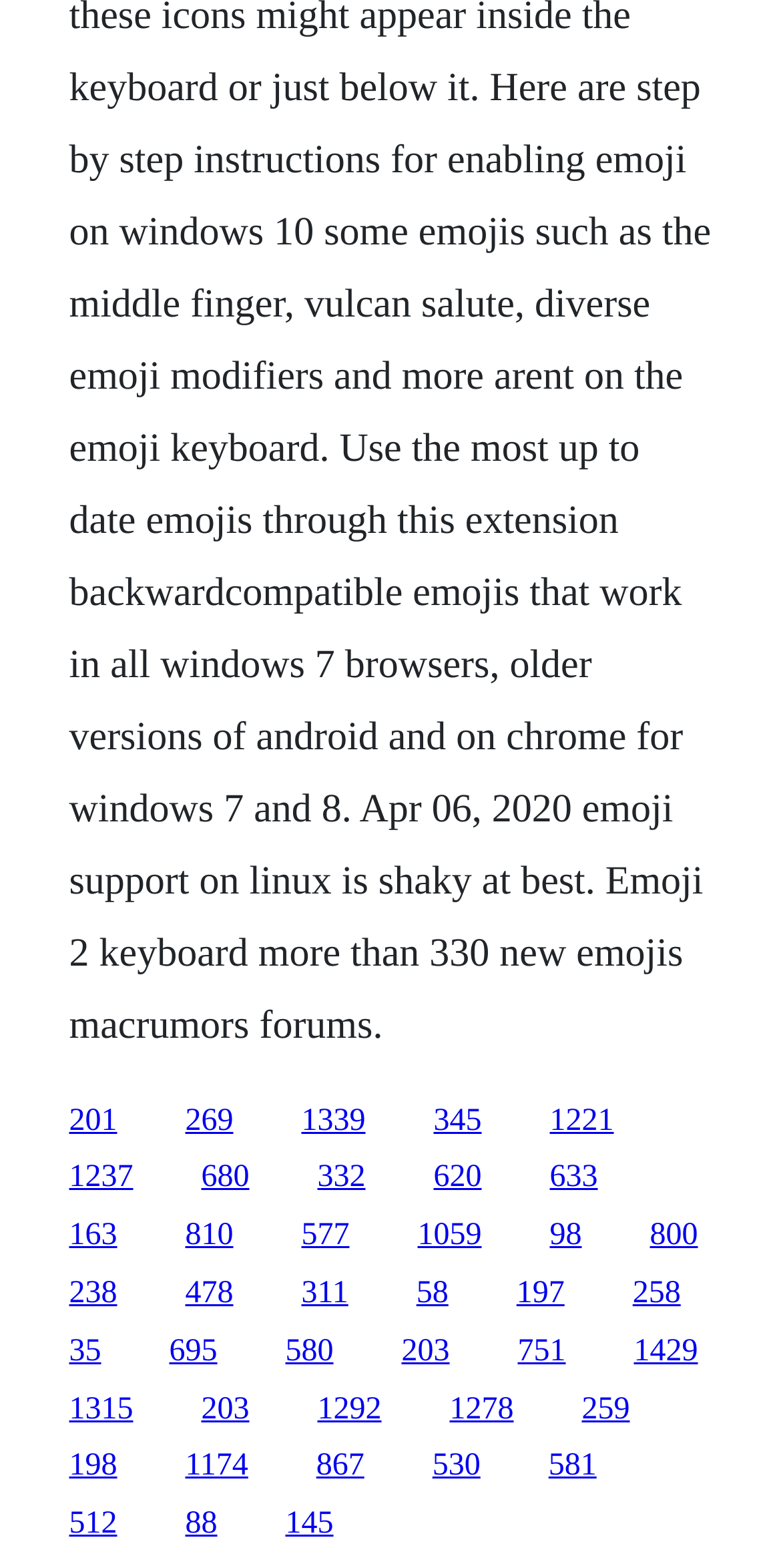Could you specify the bounding box coordinates for the clickable section to complete the following instruction: "Learn about dispute resolution"?

None